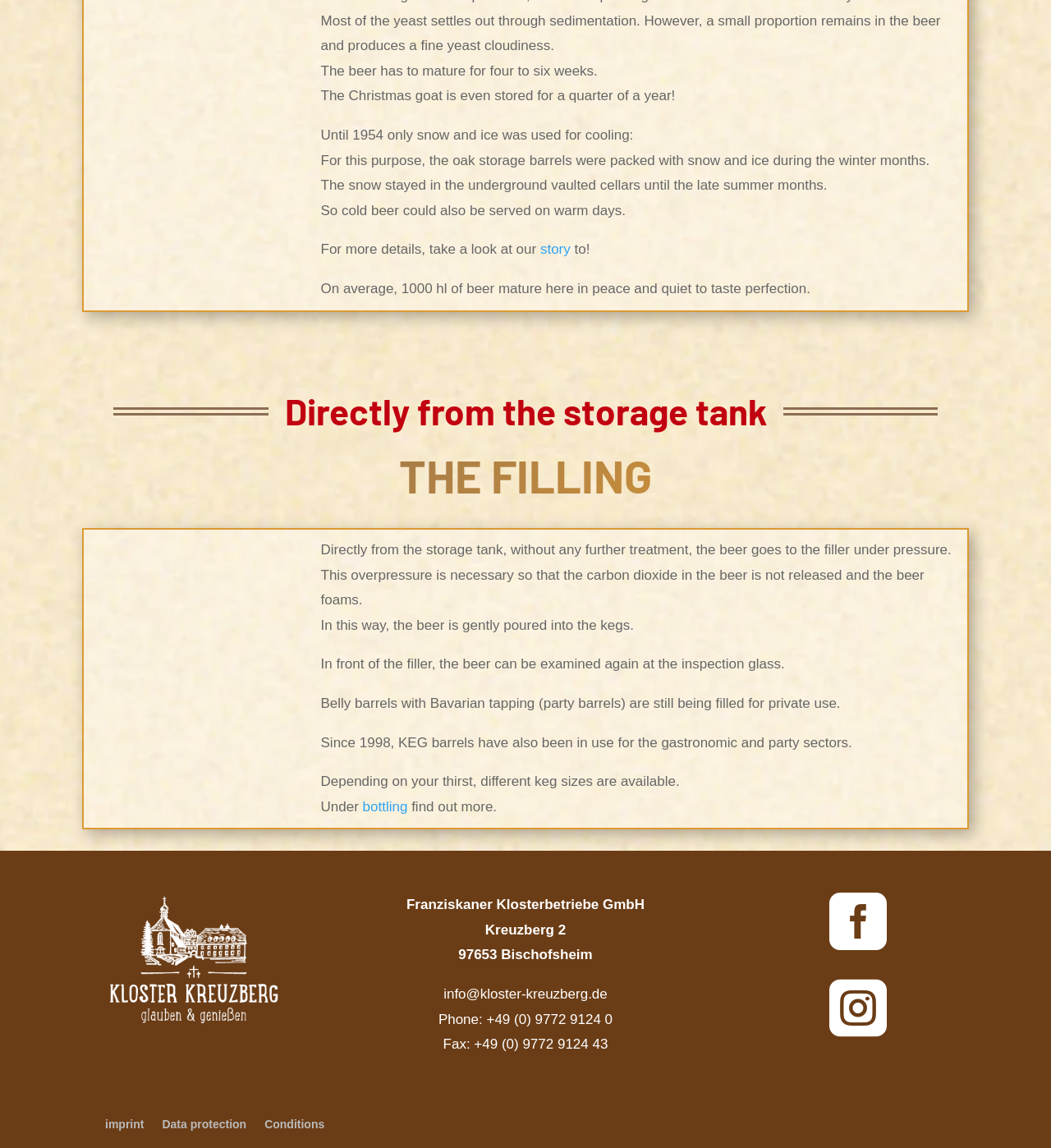Please locate the bounding box coordinates of the element that needs to be clicked to achieve the following instruction: "visit the imprint page". The coordinates should be four float numbers between 0 and 1, i.e., [left, top, right, bottom].

[0.1, 0.973, 0.137, 0.985]